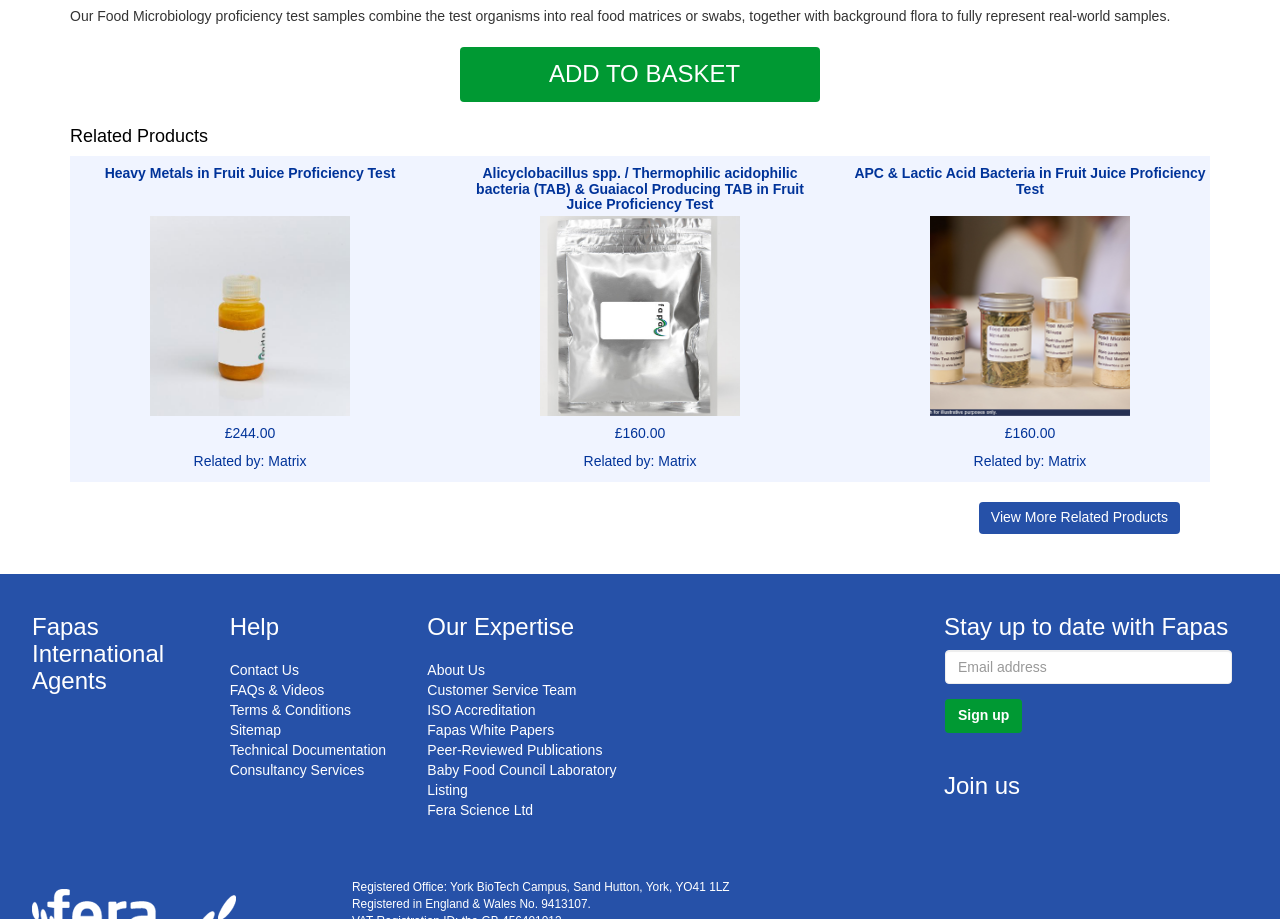What can be done with the 'Email Address' textbox?
Answer the question with a thorough and detailed explanation.

The 'Email Address' textbox is used to sign up, as indicated by the button element 'Sign up' and the heading element 'Join us'.